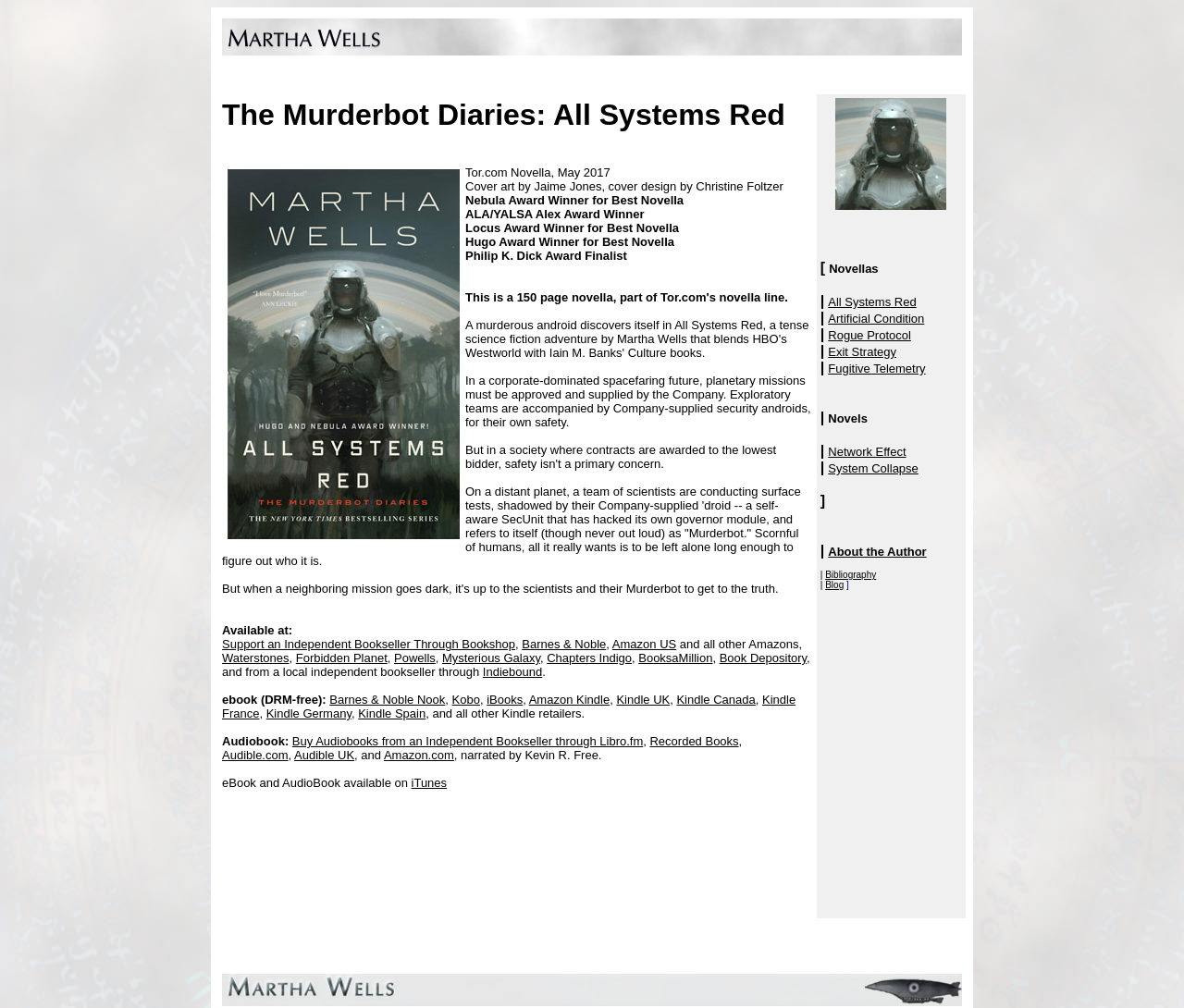Answer with a single word or phrase: 
What is the title of the book?

All Systems Red